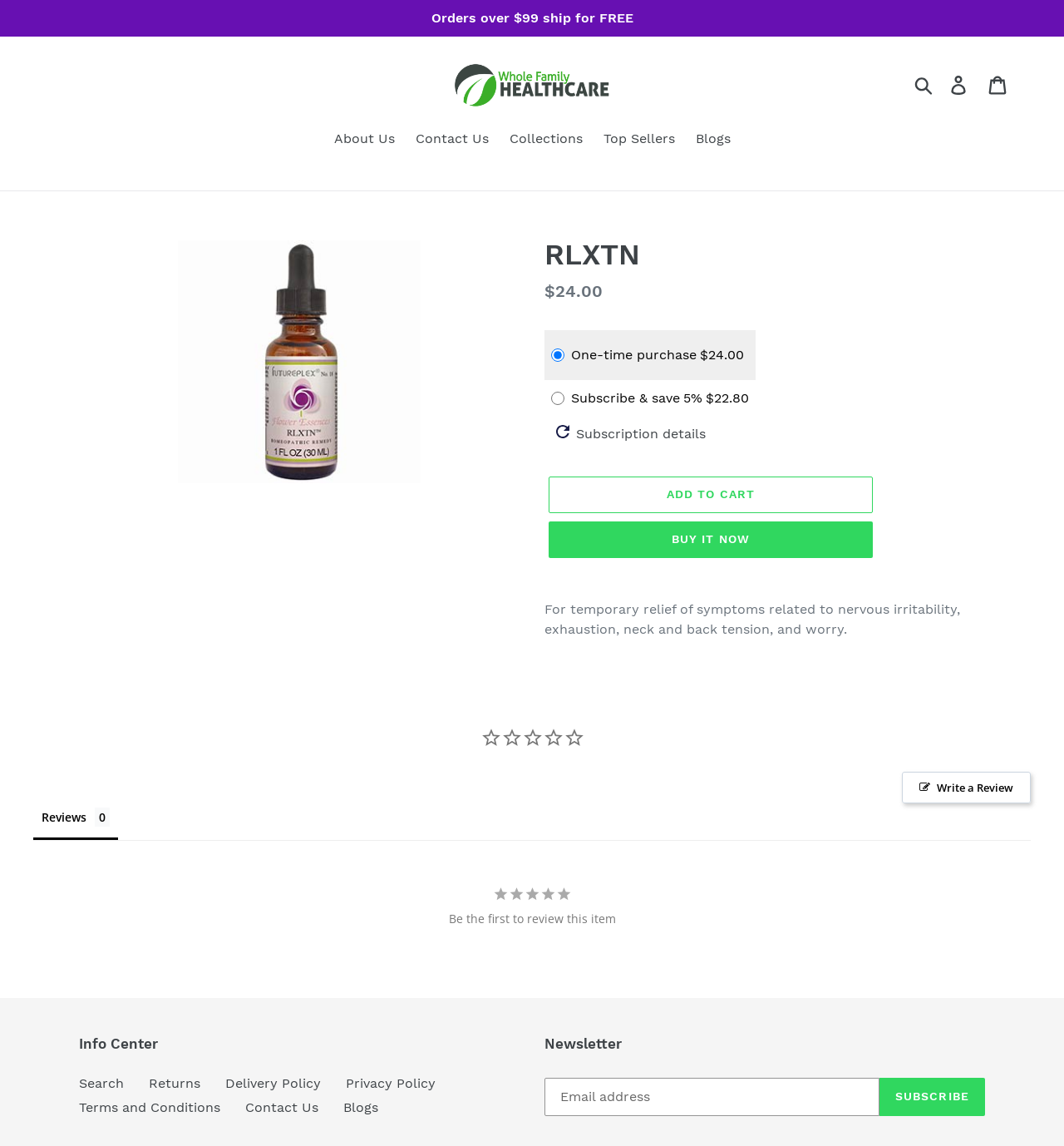Locate the bounding box coordinates of the clickable part needed for the task: "Click on Carpet Cleaning".

None